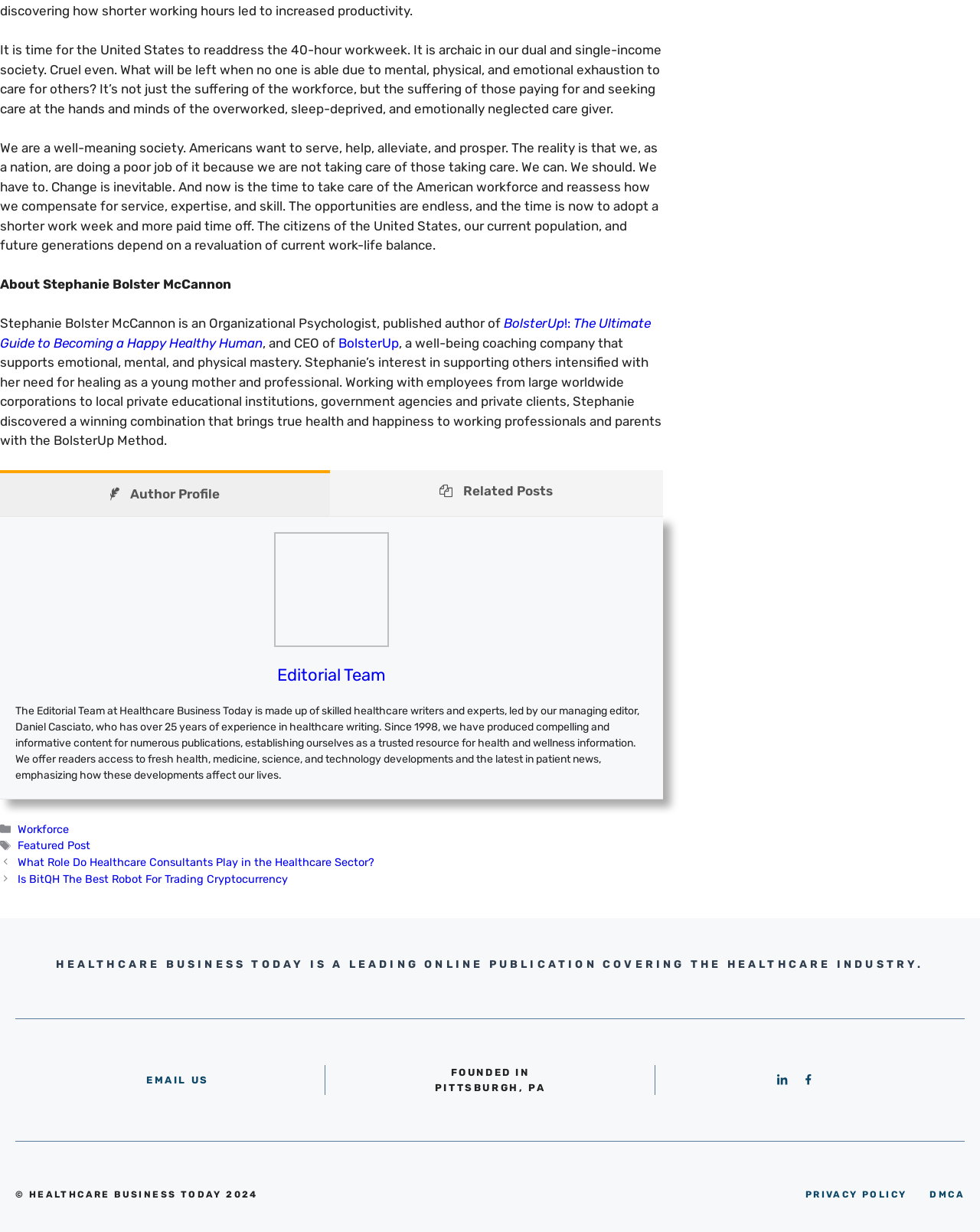What is the location of the publication?
Based on the image content, provide your answer in one word or a short phrase.

Pittsburgh, PA